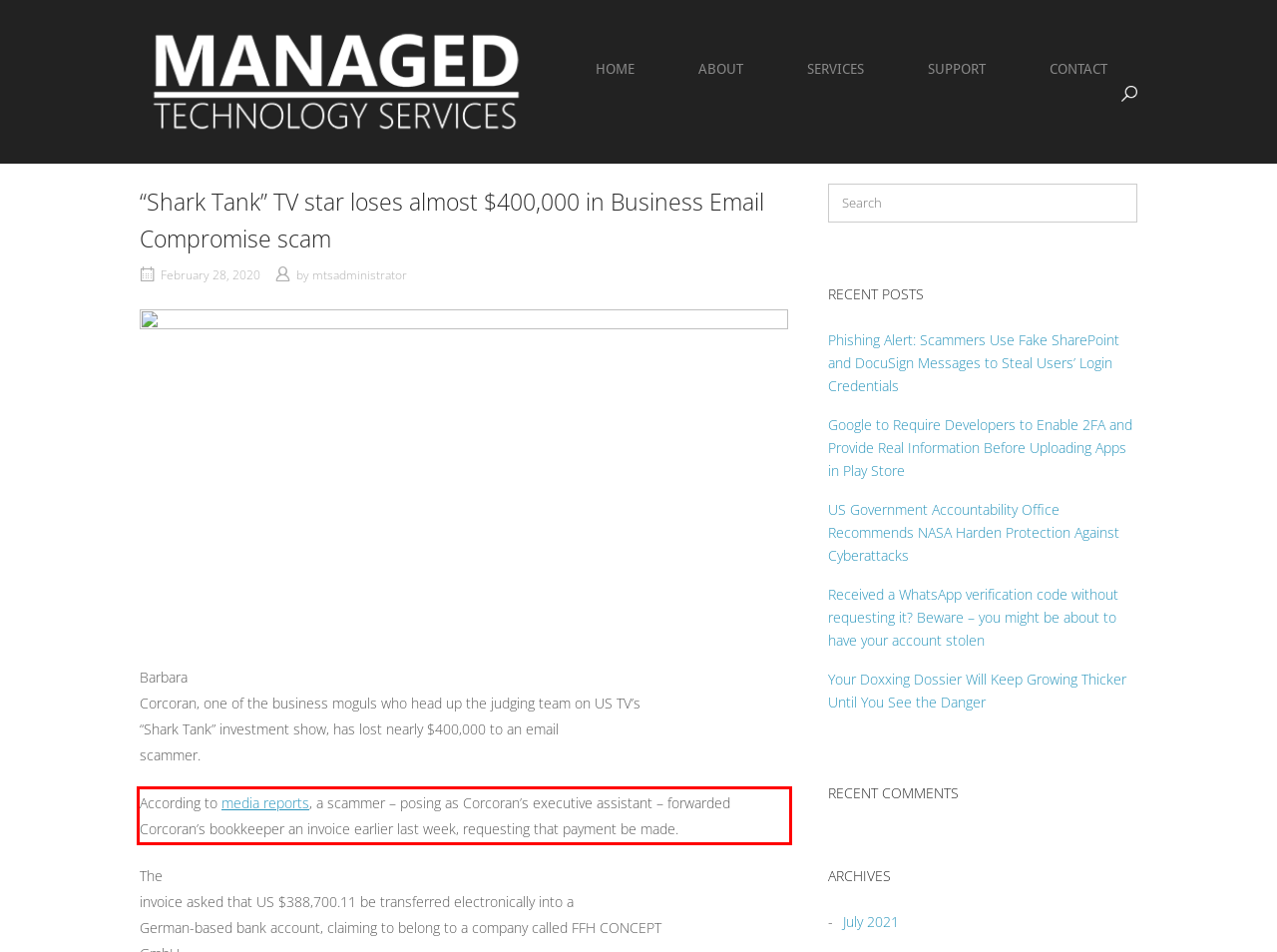You are provided with a screenshot of a webpage featuring a red rectangle bounding box. Extract the text content within this red bounding box using OCR.

According to media reports, a scammer – posing as Corcoran’s executive assistant – forwarded Corcoran’s bookkeeper an invoice earlier last week, requesting that payment be made.